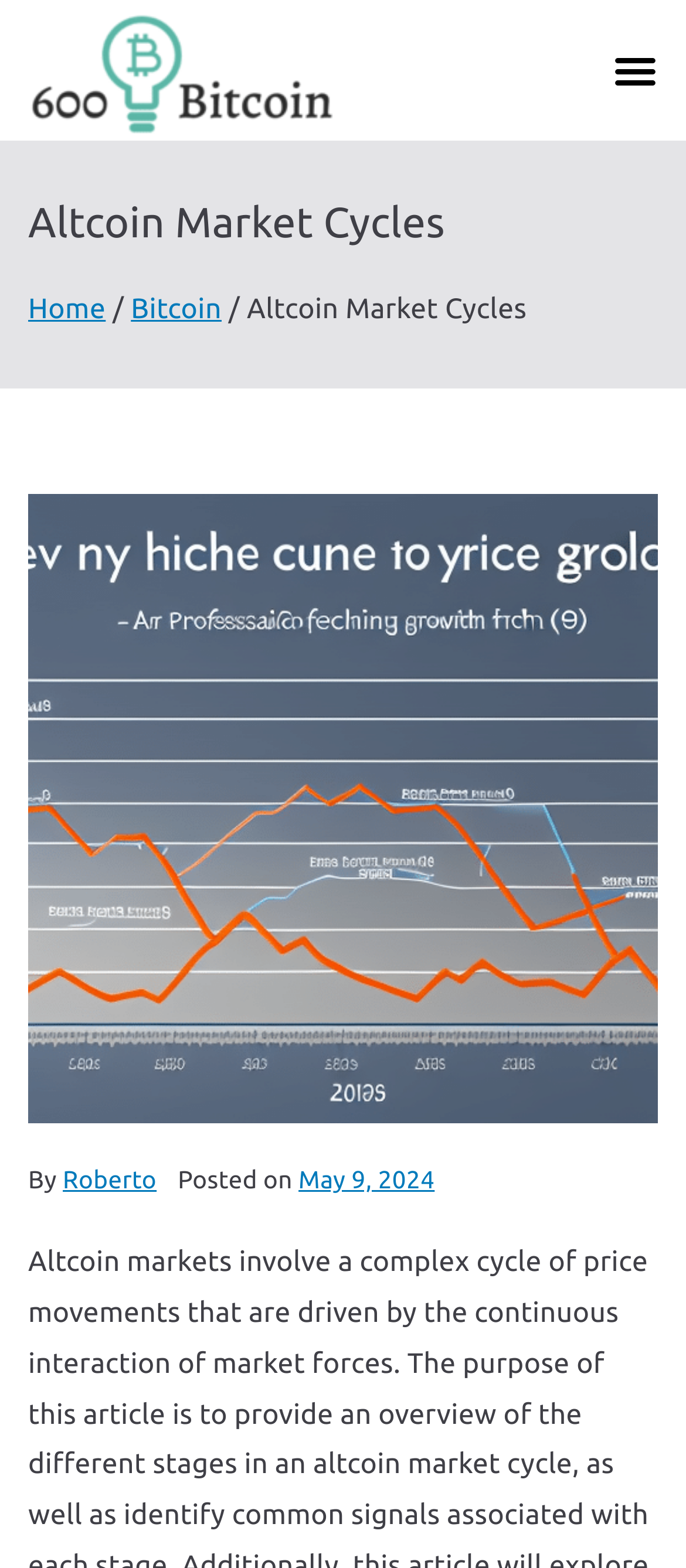Using the provided description: "alt="600 bitcoin logo landscape"", find the bounding box coordinates of the corresponding UI element. The output should be four float numbers between 0 and 1, in the format [left, top, right, bottom].

[0.026, 0.001, 0.5, 0.089]